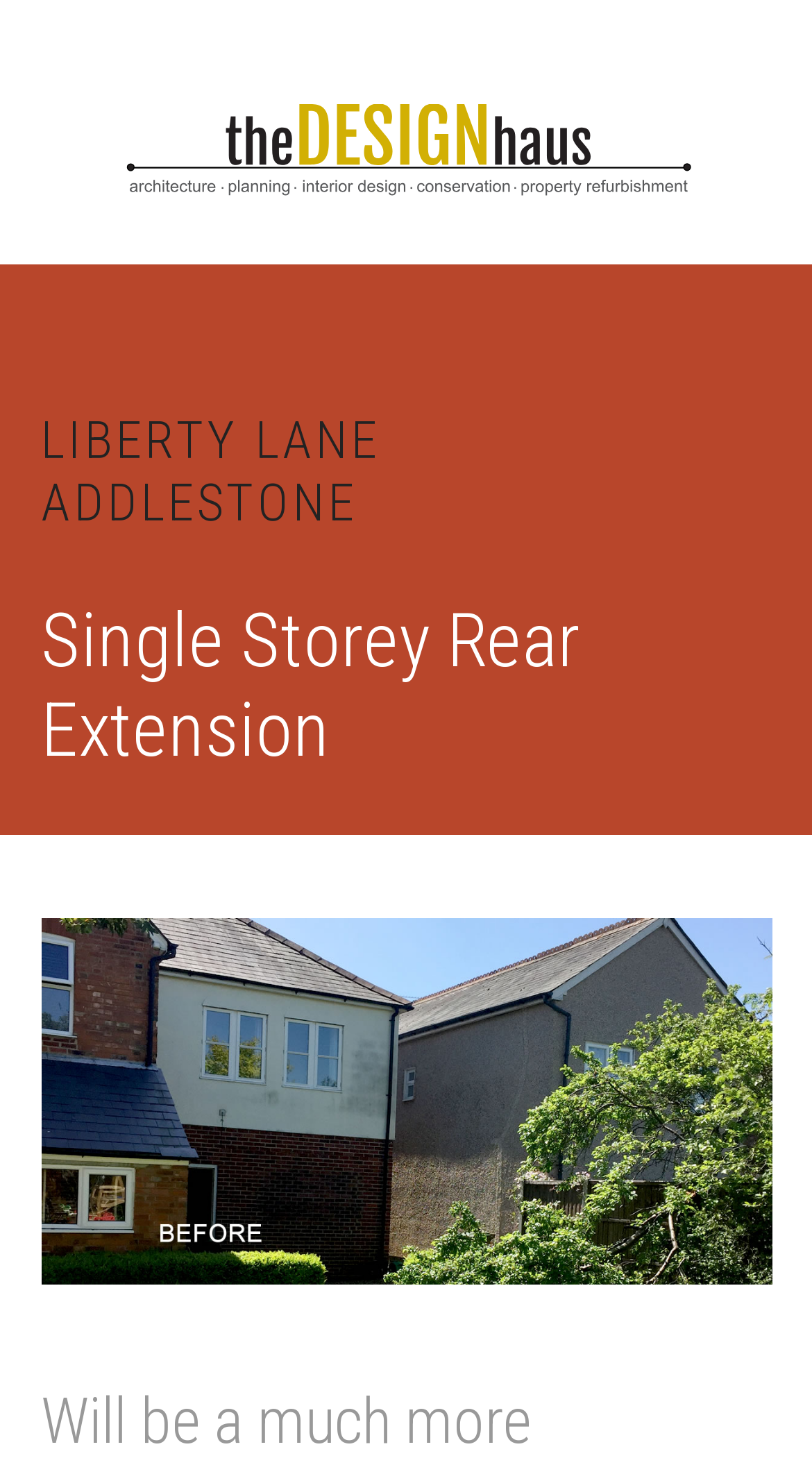Give a one-word or one-phrase response to the question: 
What type of extension is being discussed?

Single Storey Rear Extension